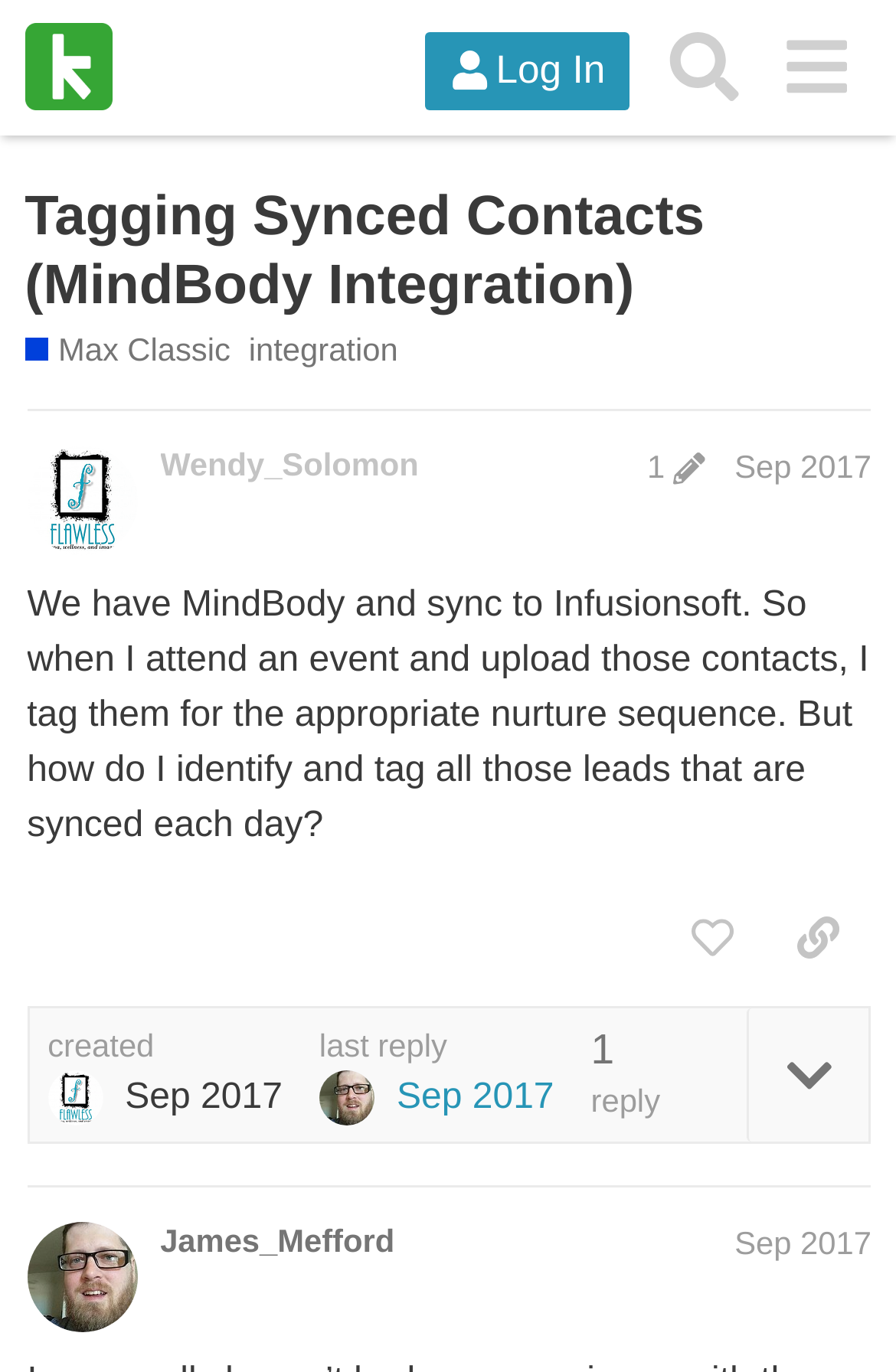Given the element description: "last reply Sep 2017", predict the bounding box coordinates of this UI element. The coordinates must be four float numbers between 0 and 1, given as [left, top, right, bottom].

[0.356, 0.748, 0.618, 0.82]